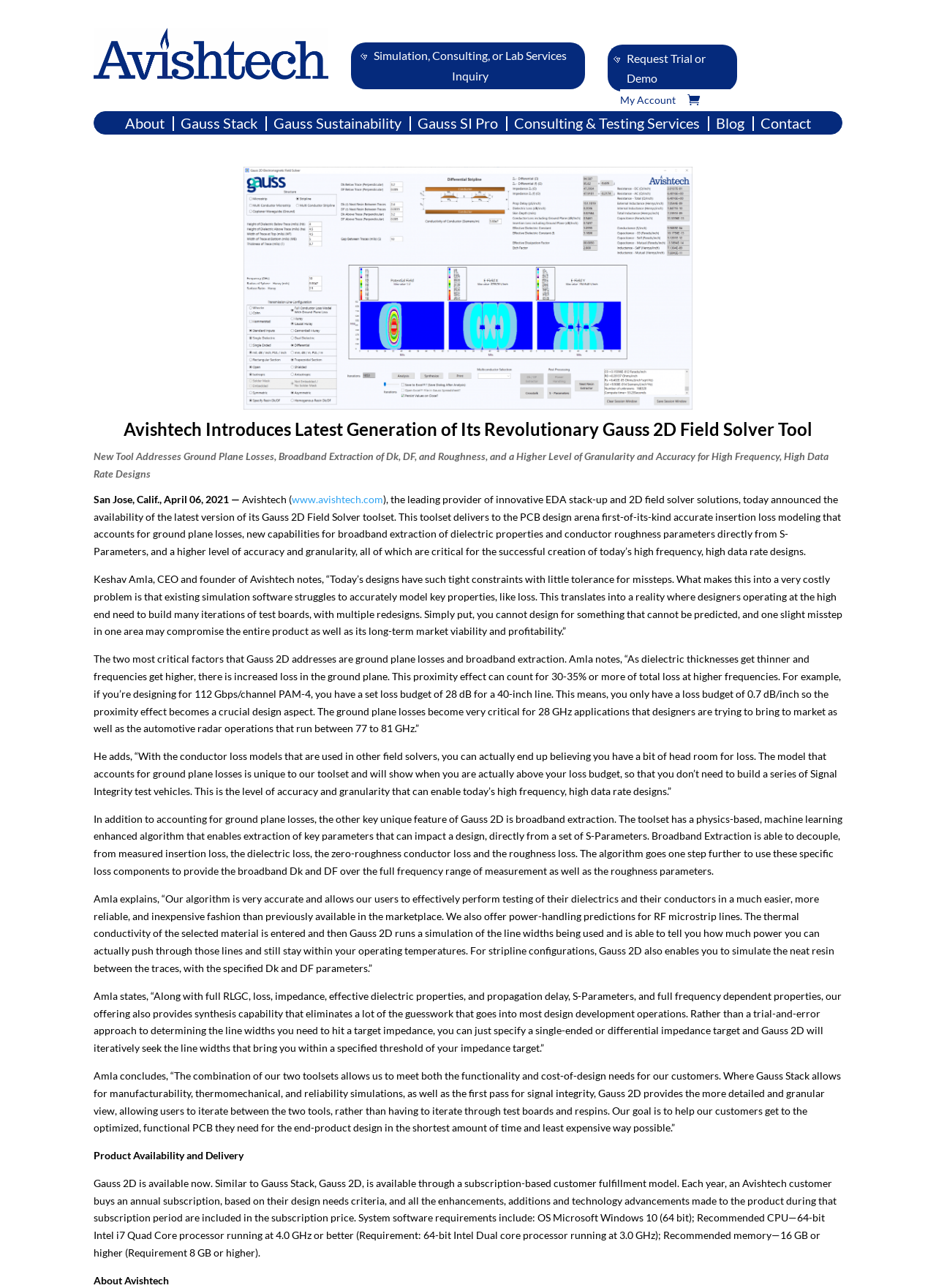What is the system software requirement for Gauss 2D?
Based on the screenshot, provide a one-word or short-phrase response.

Microsoft Windows 10 (64 bit)